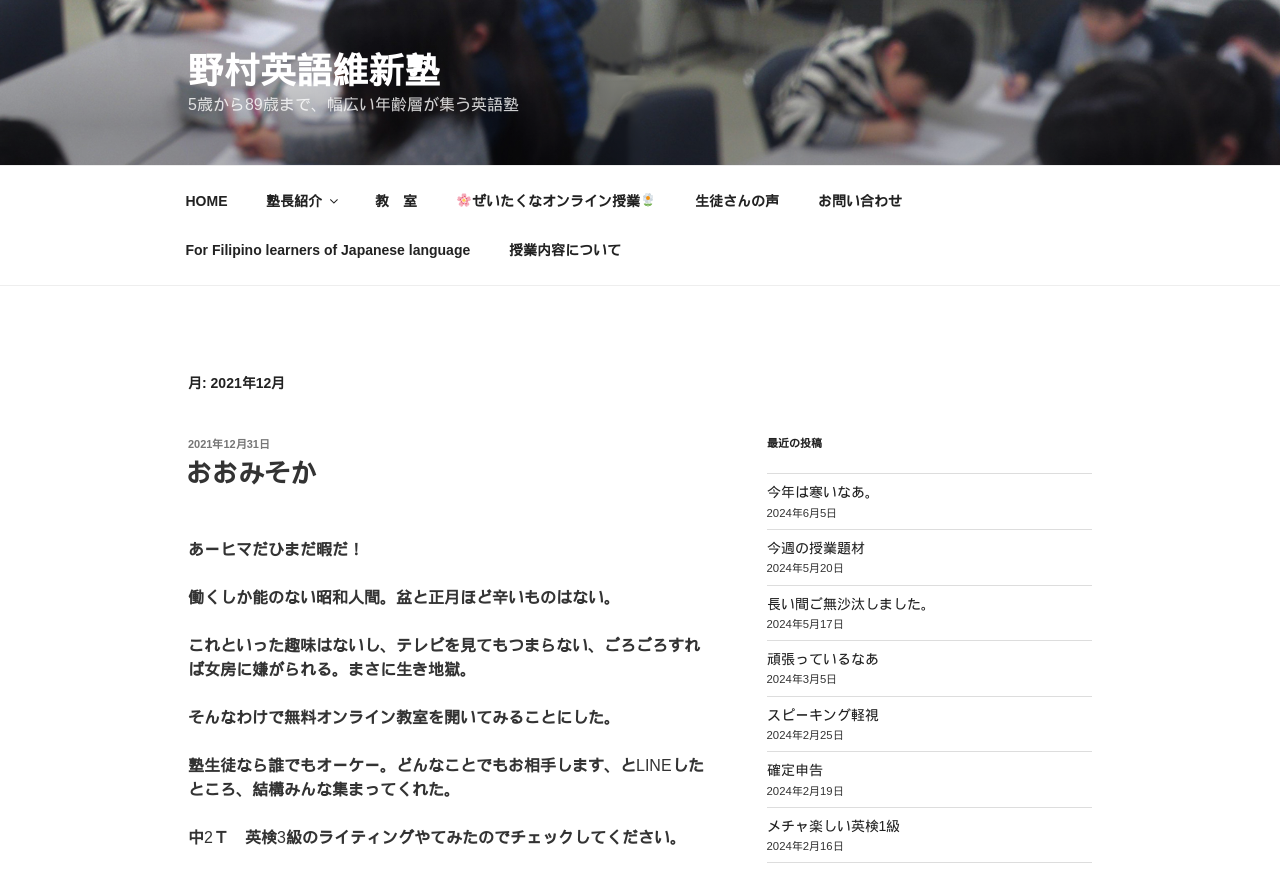Please identify the bounding box coordinates of where to click in order to follow the instruction: "Click the HOME link".

[0.131, 0.203, 0.191, 0.259]